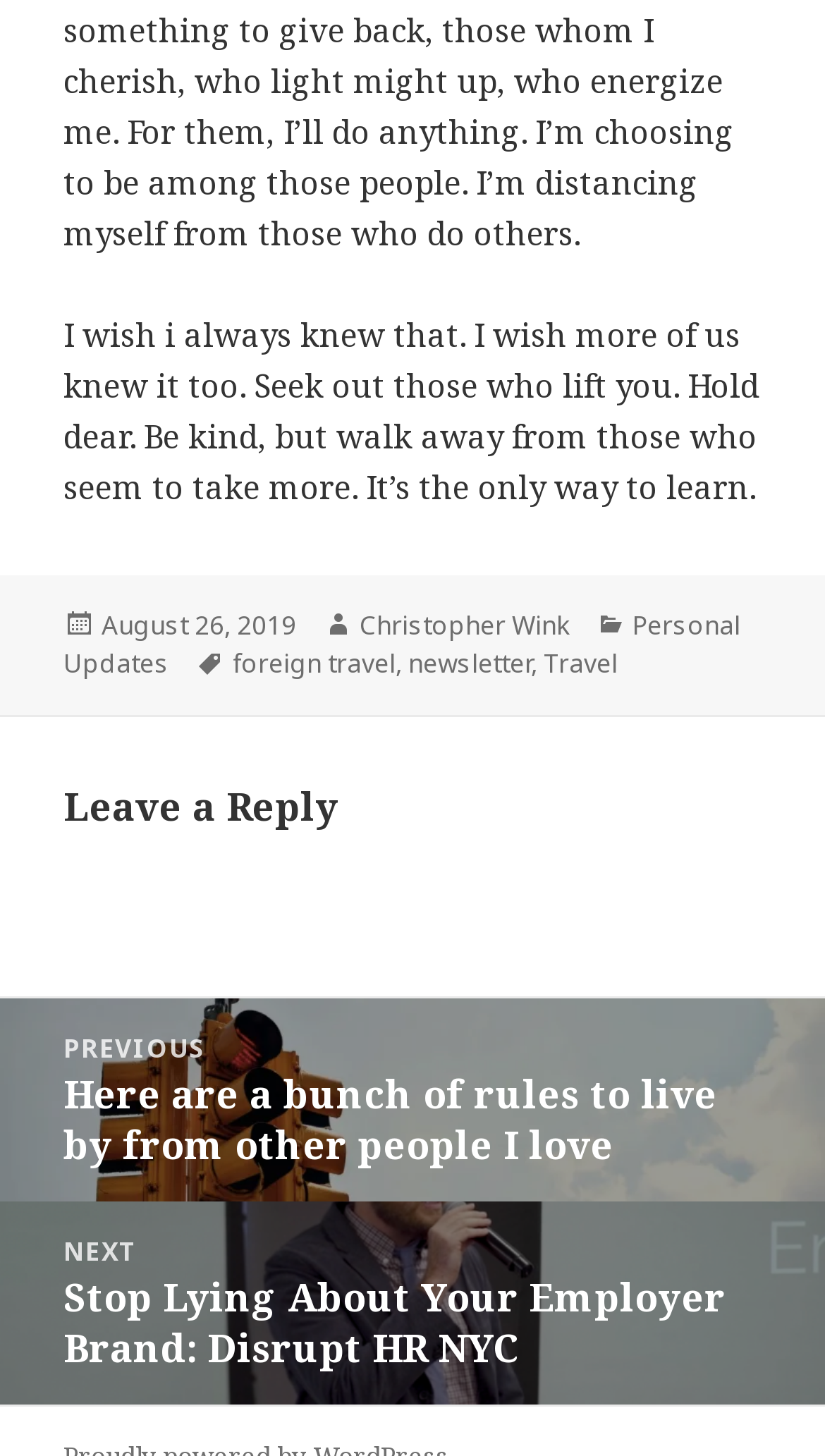Could you determine the bounding box coordinates of the clickable element to complete the instruction: "add a comment"? Provide the coordinates as four float numbers between 0 and 1, i.e., [left, top, right, bottom].

None